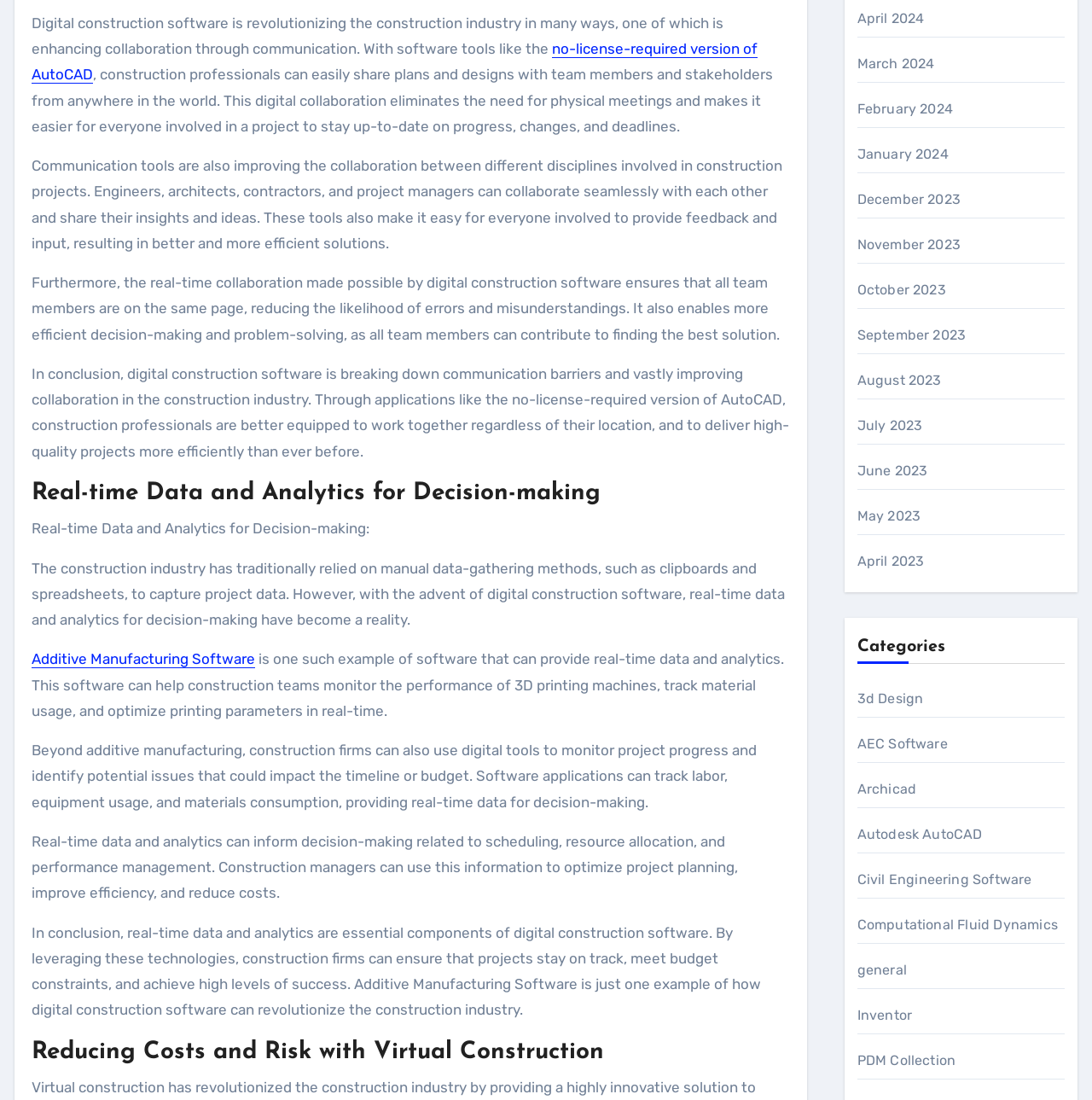Carefully examine the image and provide an in-depth answer to the question: What is an example of software that provides real-time data and analytics?

According to the text, Additive Manufacturing Software is an example of software that can provide real-time data and analytics for decision-making in the construction industry.